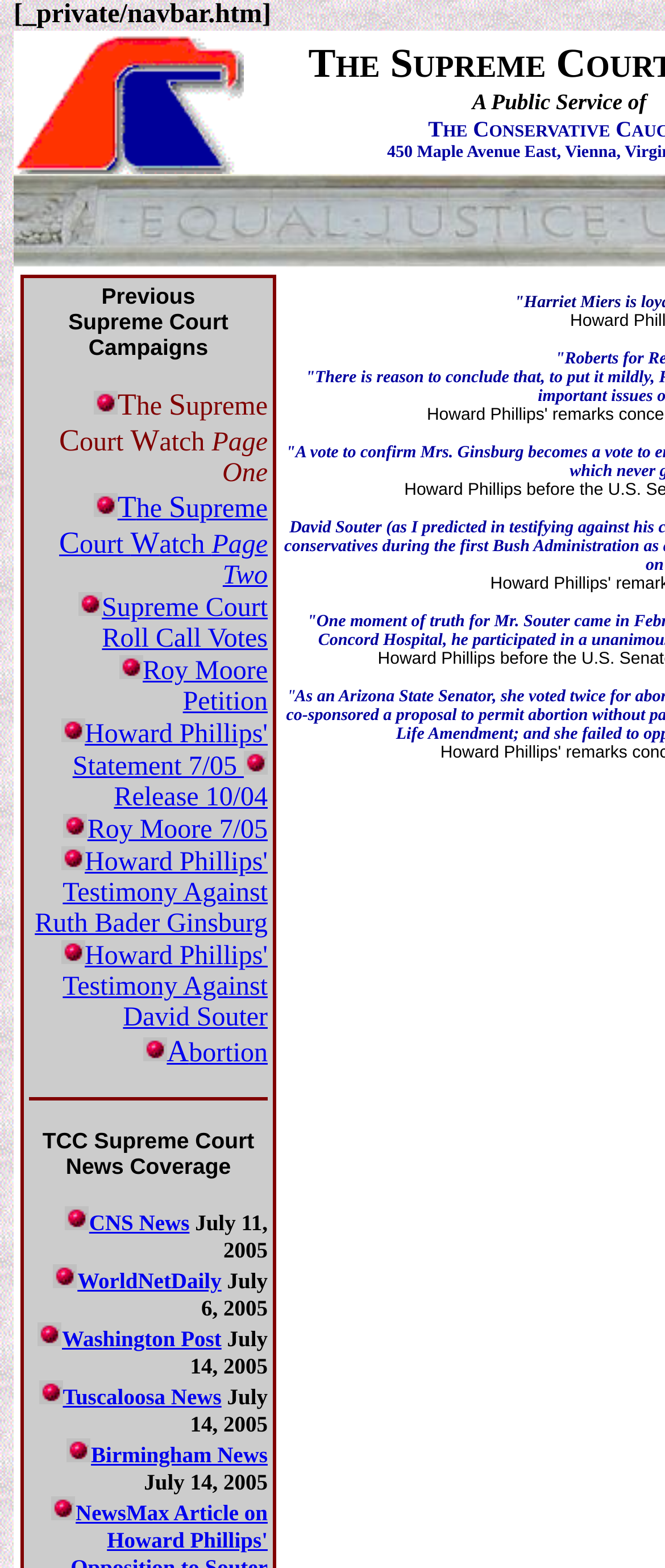Find the bounding box coordinates for the area that should be clicked to accomplish the instruction: "Click the link to Page Two".

[0.089, 0.316, 0.403, 0.376]